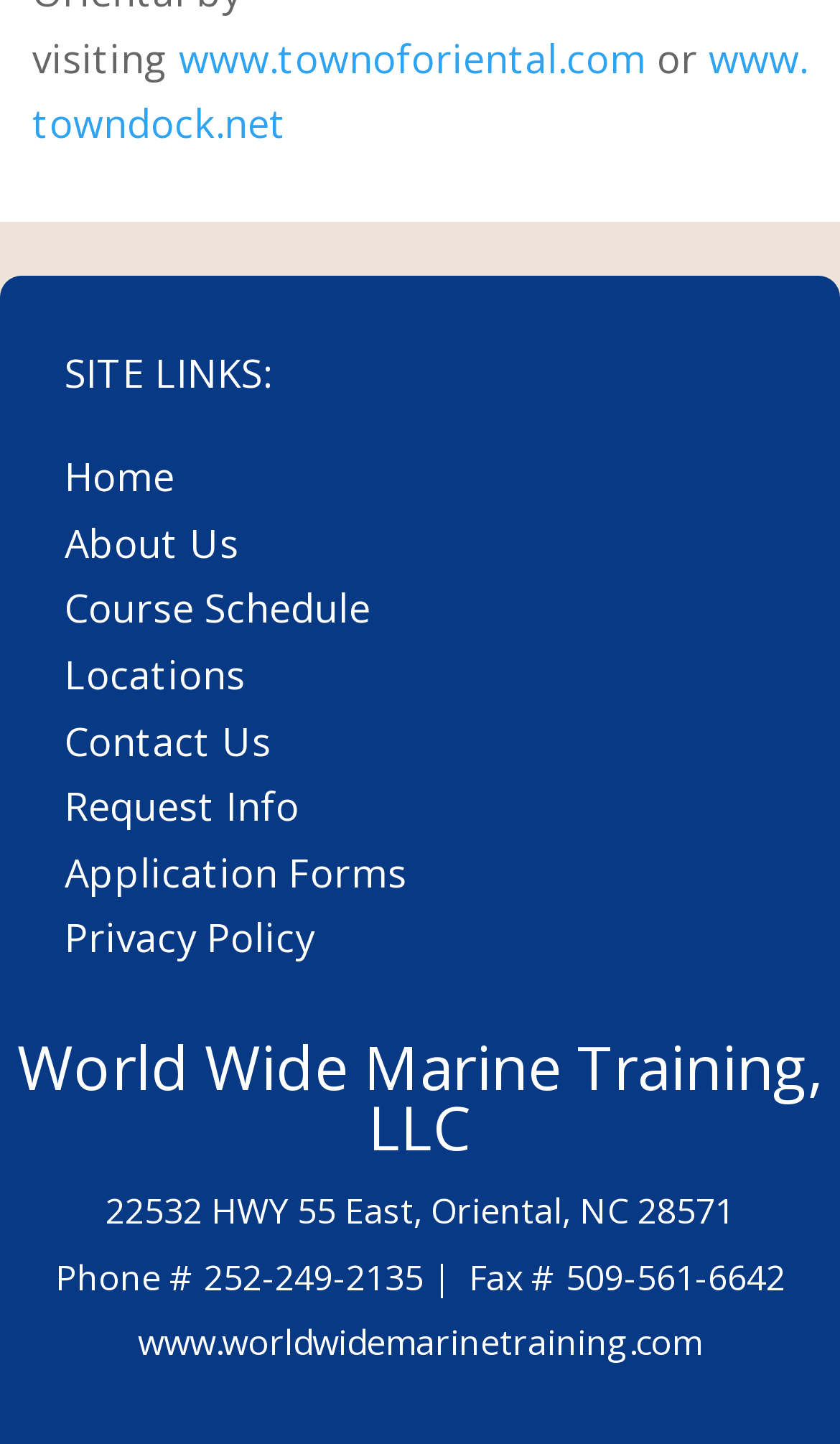Provide the bounding box coordinates for the UI element that is described as: "Locations".

[0.077, 0.449, 0.292, 0.485]